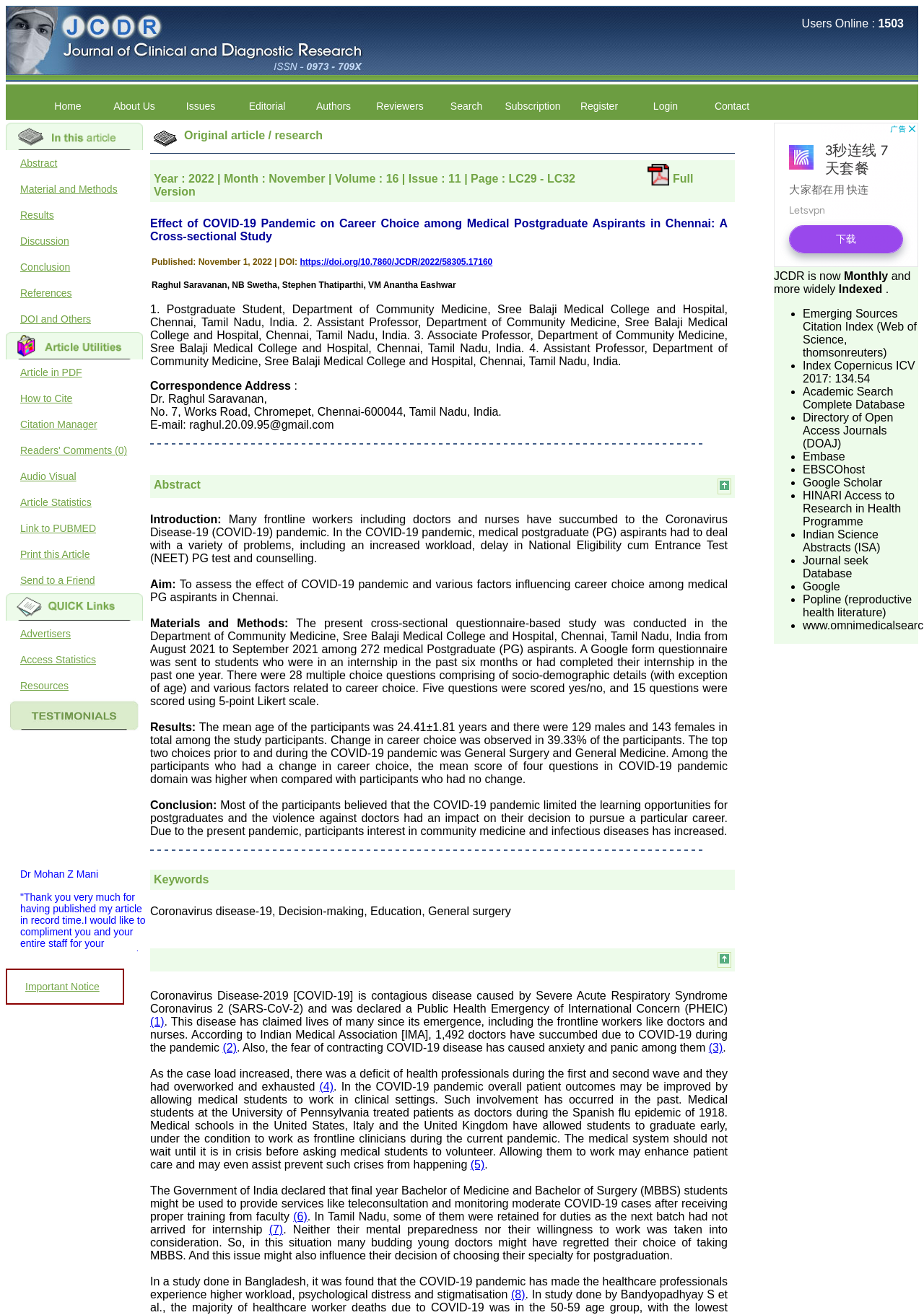Can you specify the bounding box coordinates of the area that needs to be clicked to fulfill the following instruction: "Click on the 'Important Notice' link"?

[0.012, 0.74, 0.168, 0.76]